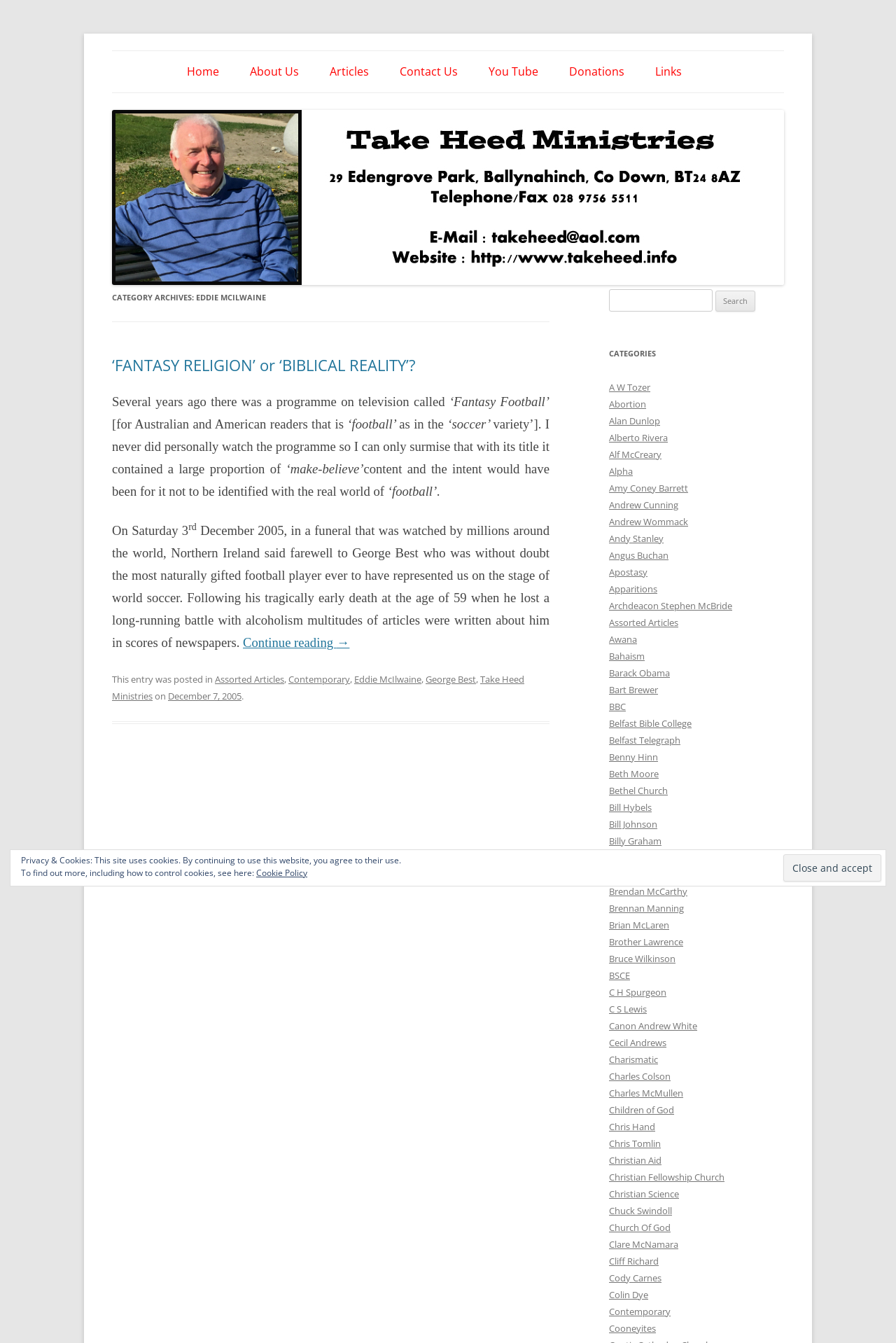Please provide a short answer using a single word or phrase for the question:
What is the category of the article?

Assorted Articles